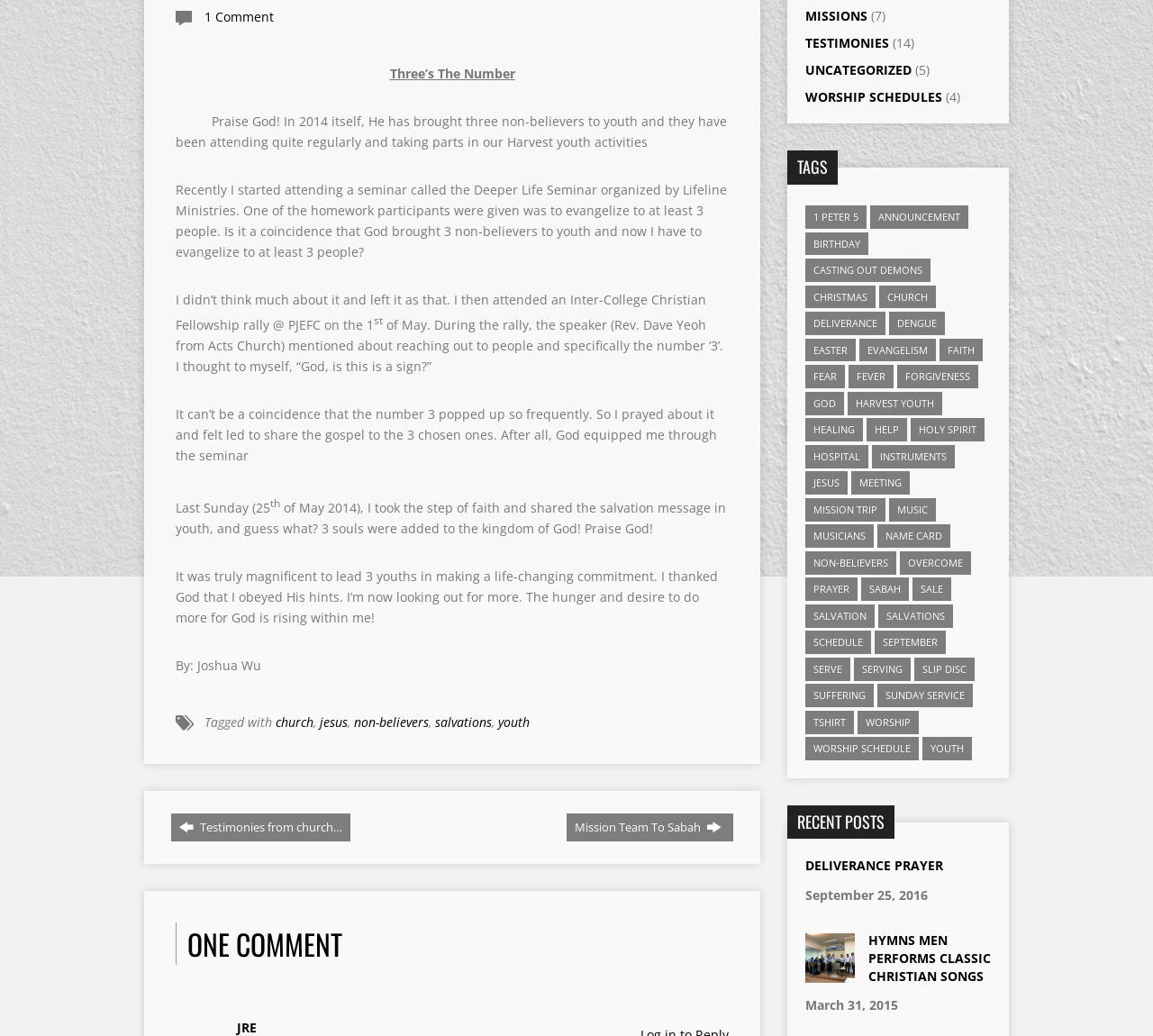Using the provided element description: "1 Peter 5", determine the bounding box coordinates of the corresponding UI element in the screenshot.

[0.698, 0.198, 0.752, 0.221]